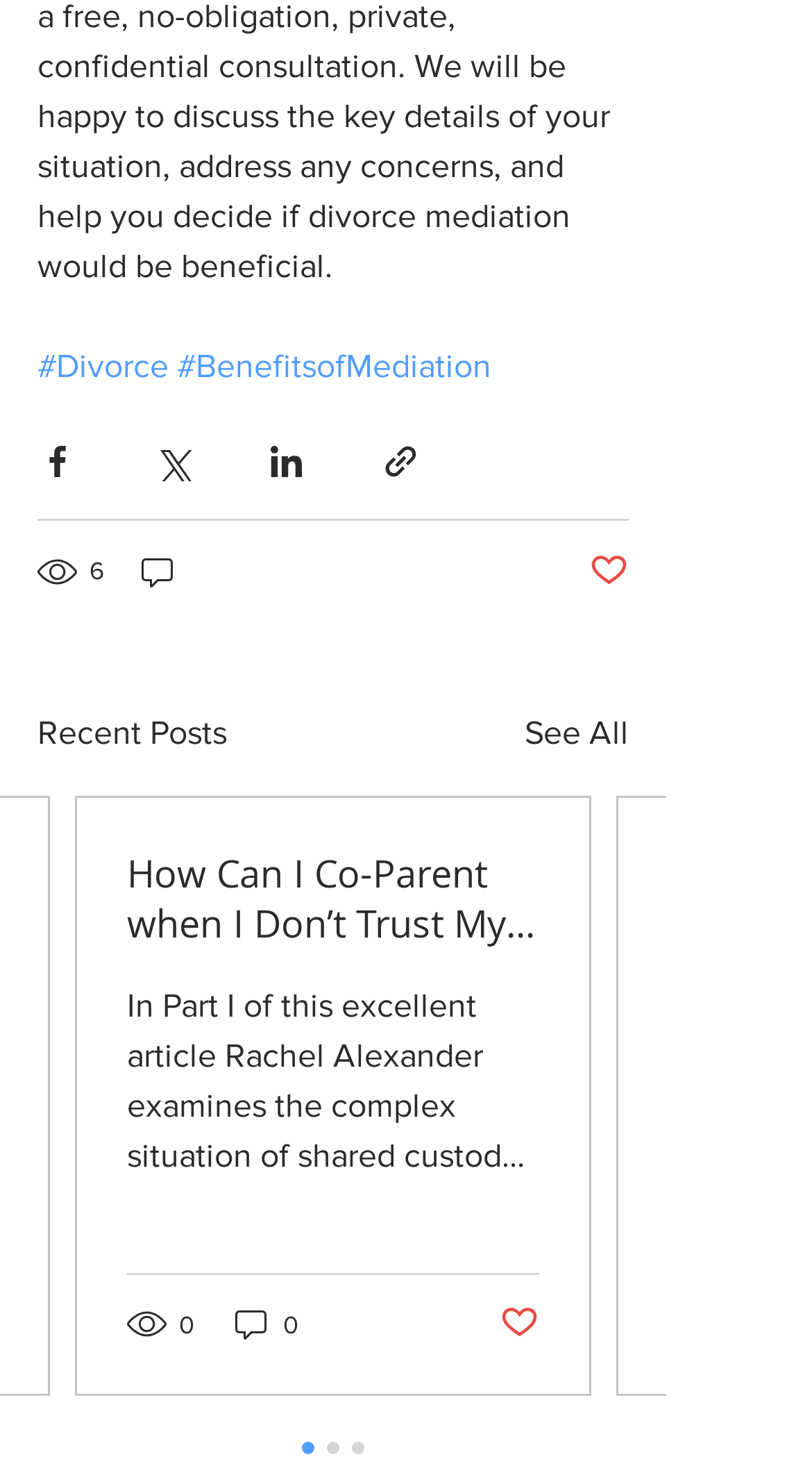How many recent posts are displayed?
Please ensure your answer to the question is detailed and covers all necessary aspects.

I looked at the 'Recent Posts' section and found that only one article is displayed, so there is only 1 recent post.